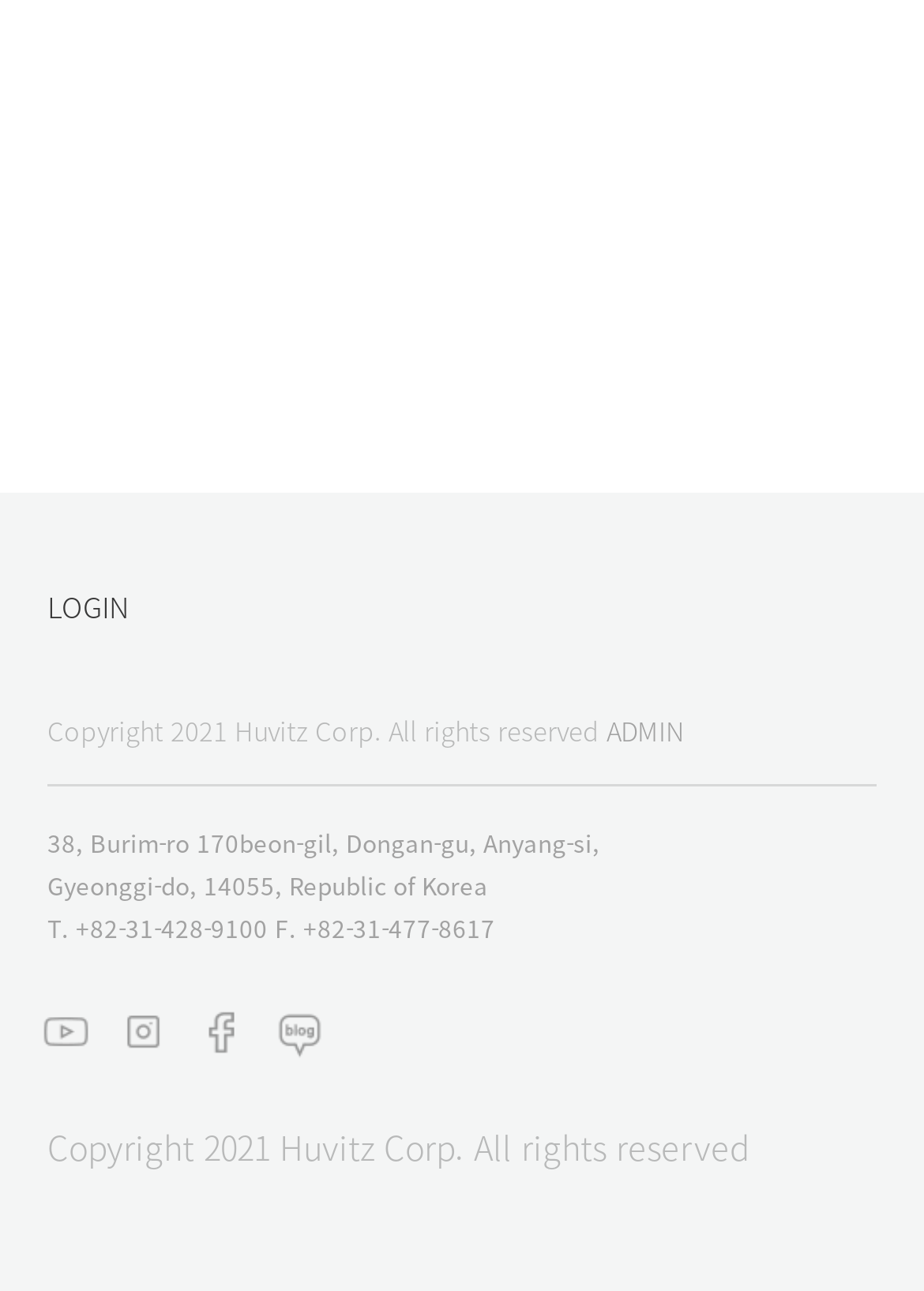What is the company name?
Look at the image and respond to the question as thoroughly as possible.

The company name can be found in the copyright information at the bottom of the page, which states 'Copyright 2021 Huvitz Corp. All rights reserved'.